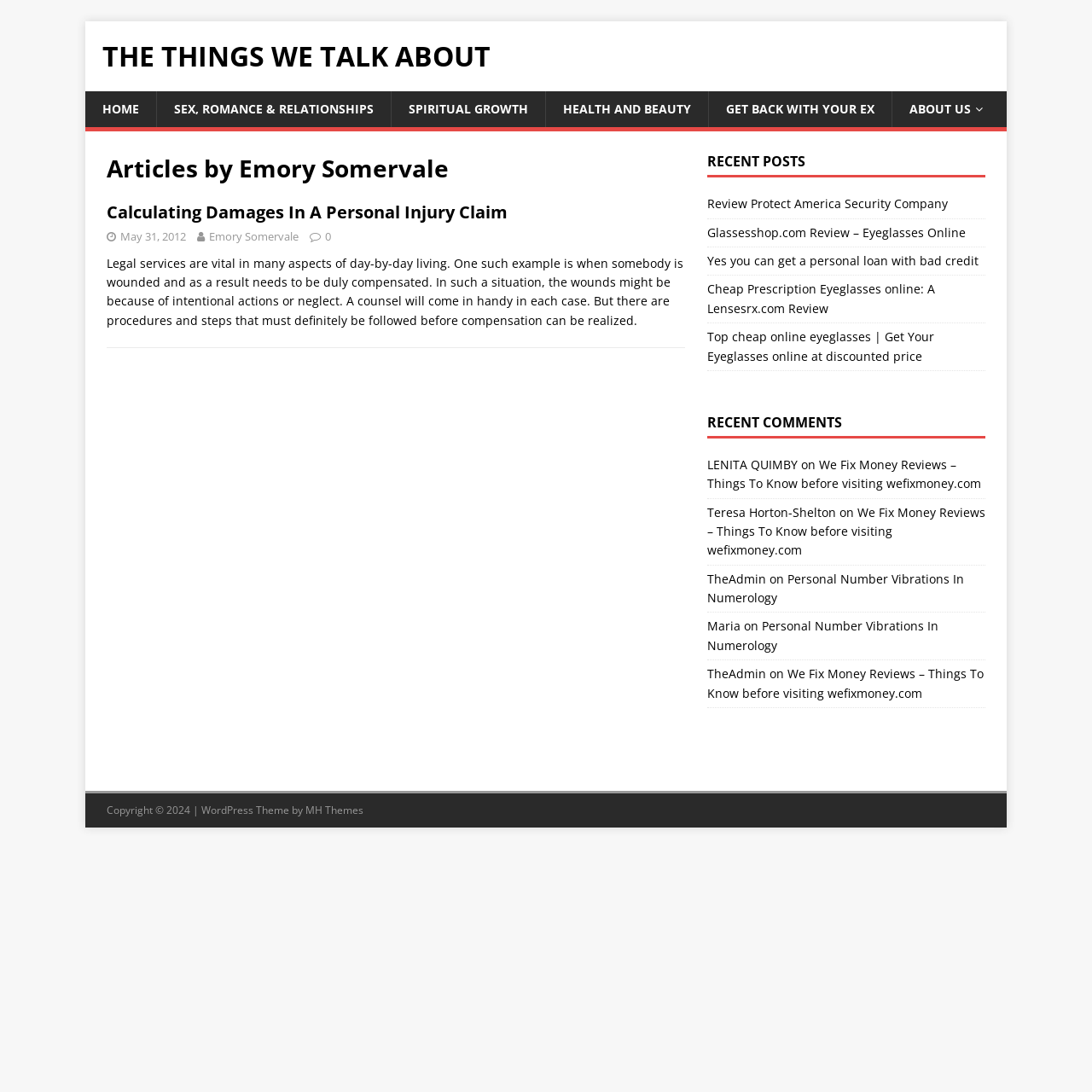Determine the bounding box coordinates for the clickable element to execute this instruction: "visit recent post about review protect america security company". Provide the coordinates as four float numbers between 0 and 1, i.e., [left, top, right, bottom].

[0.647, 0.179, 0.868, 0.194]